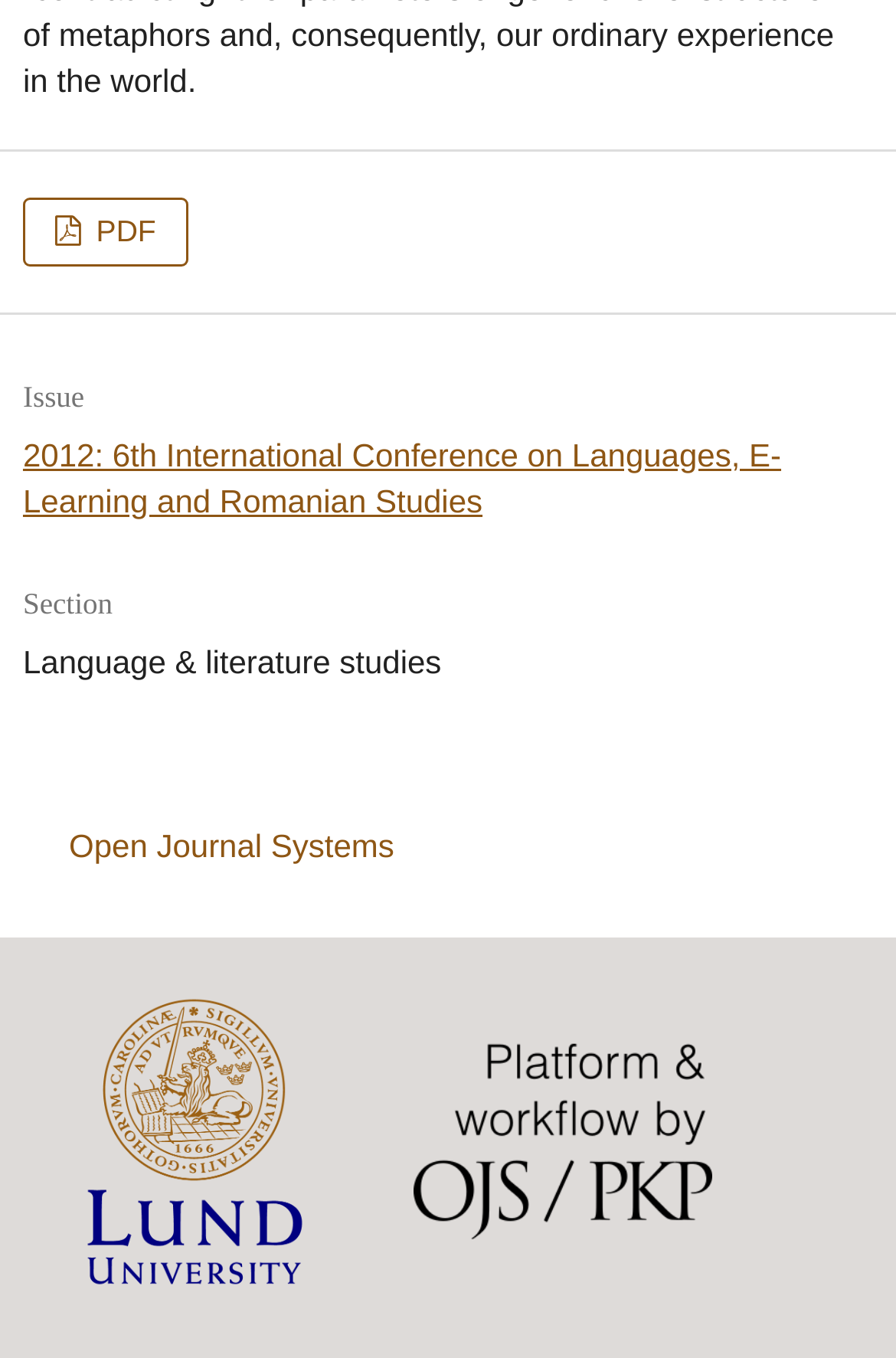Provide a one-word or one-phrase answer to the question:
What is the name of the university?

Lund University